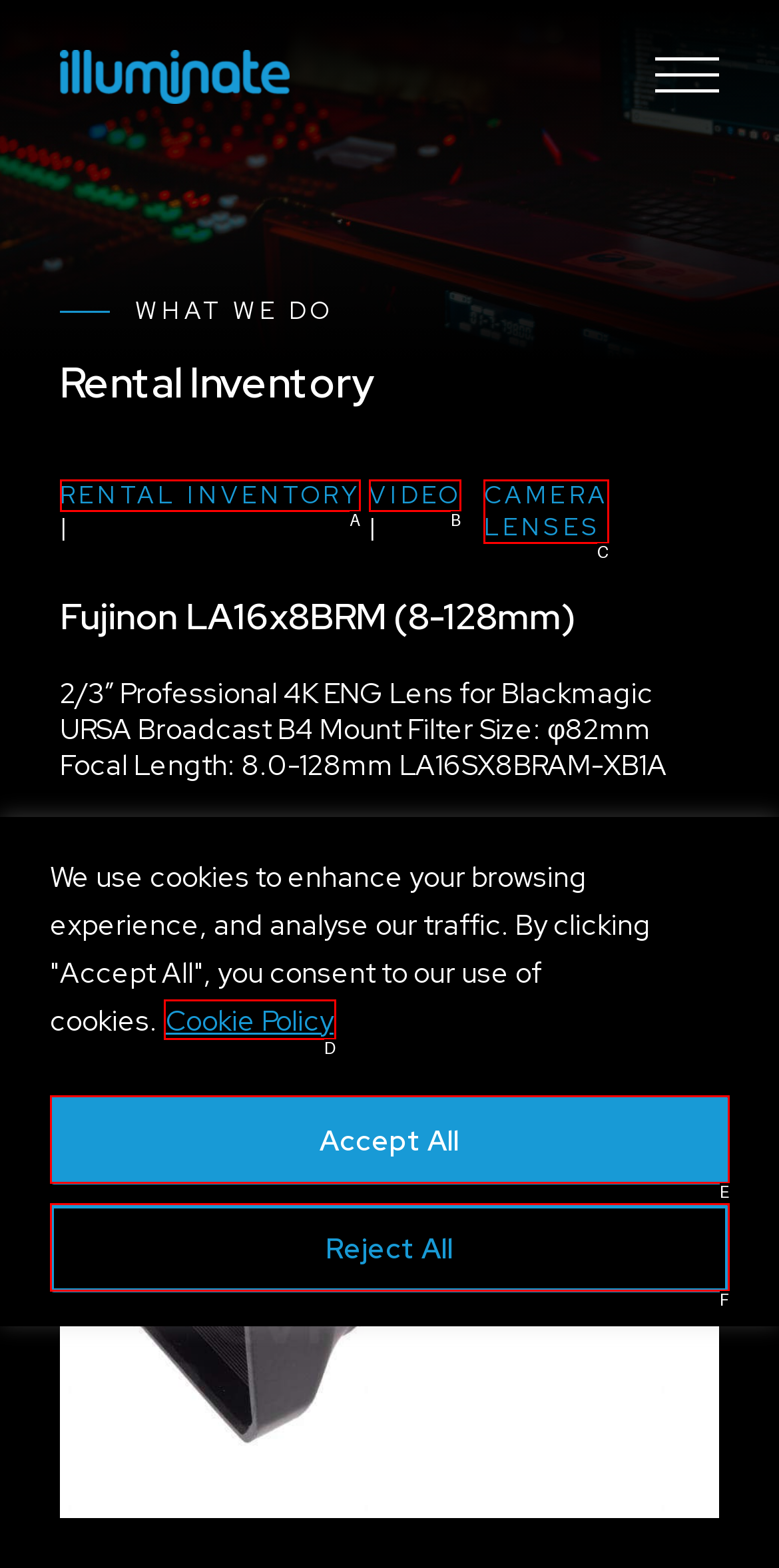Match the element description: Reject All to the correct HTML element. Answer with the letter of the selected option.

F